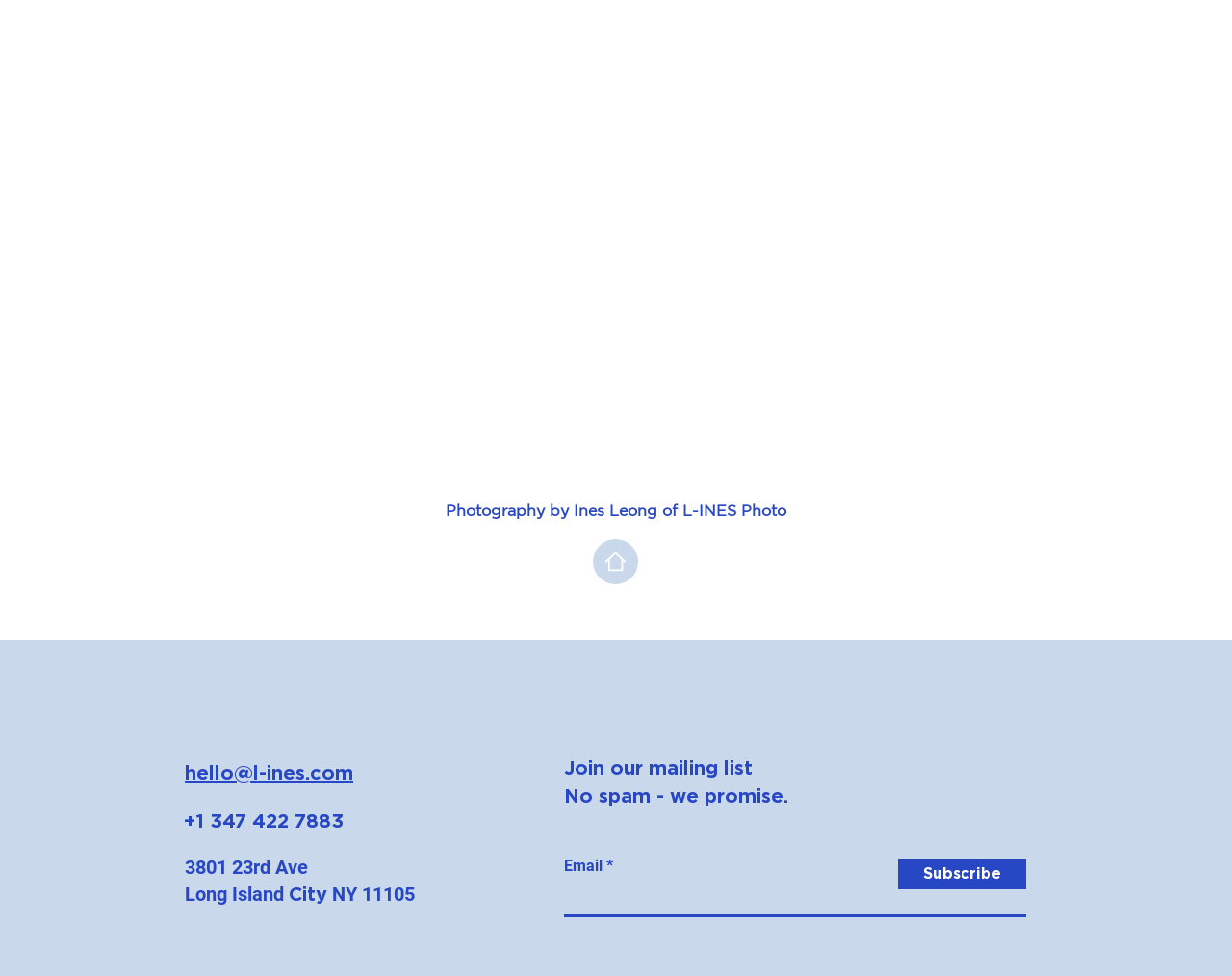What is the photographer's name?
Examine the image closely and answer the question with as much detail as possible.

The photographer's name is mentioned in the static text 'Photography by Ines Leong of L-INES Photo' at the top of the webpage.